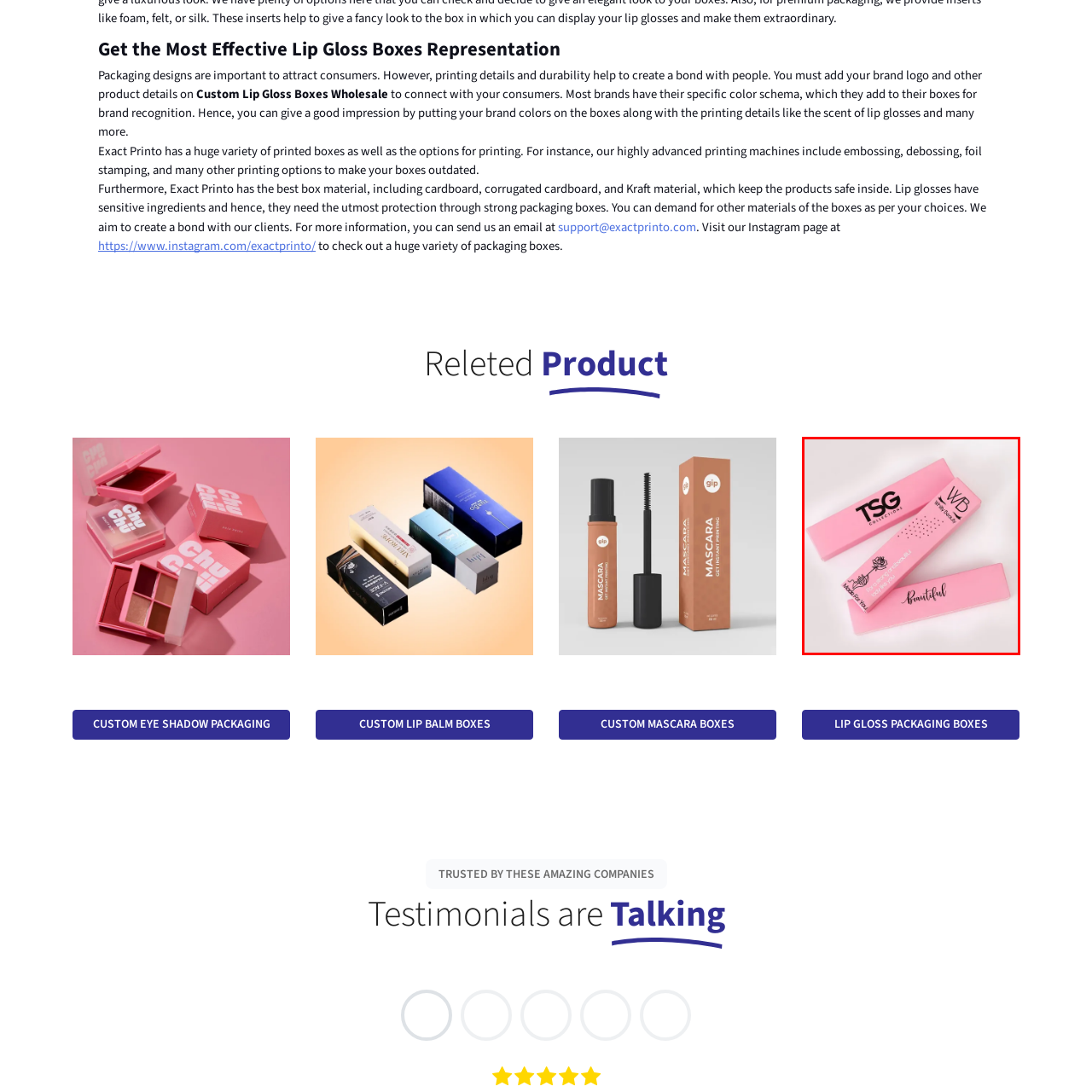Observe the area inside the red box, What is the brand name featured on one of the boxes? Respond with a single word or phrase.

TSG Collections